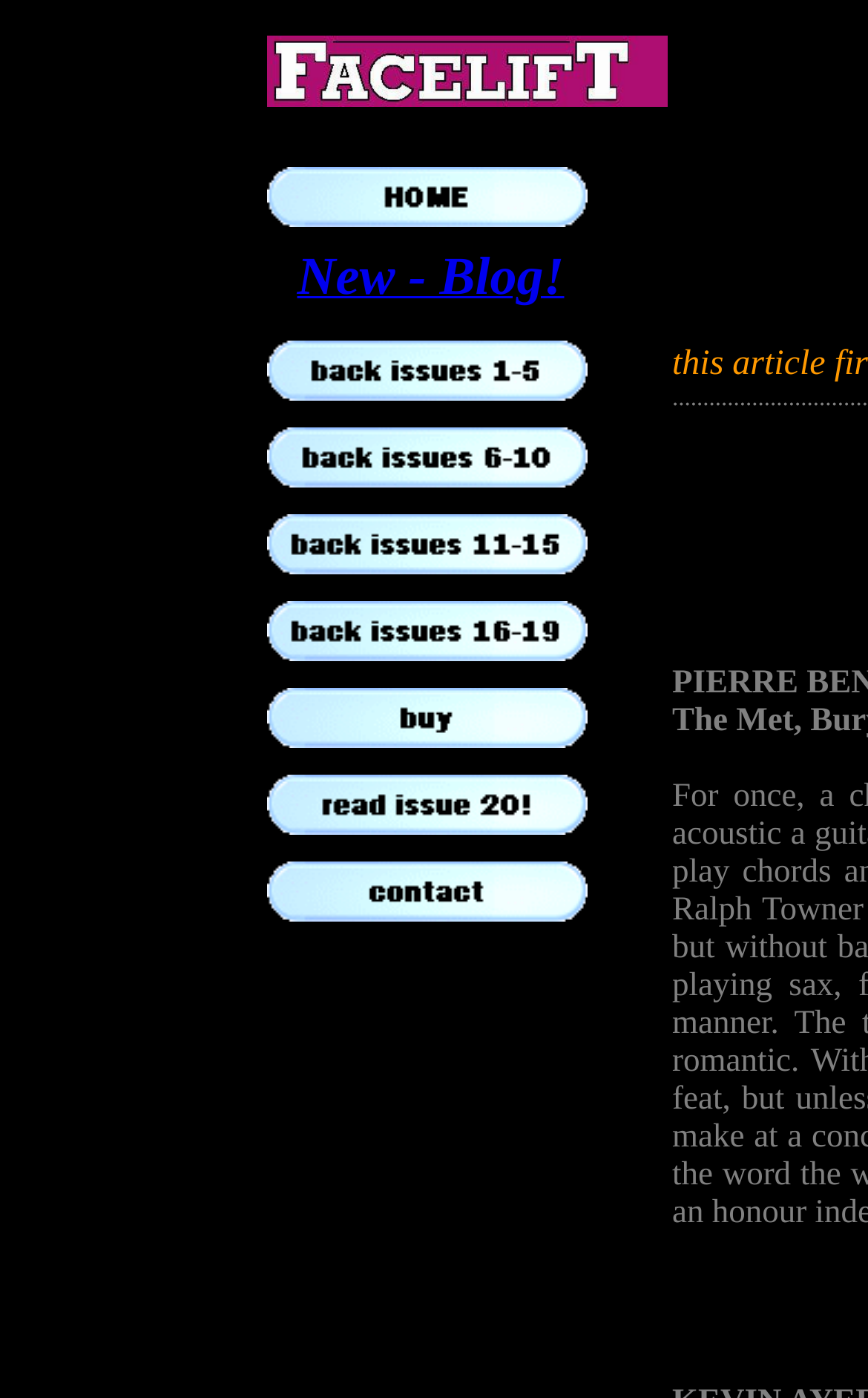How many links are on the webpage?
Refer to the screenshot and respond with a concise word or phrase.

9